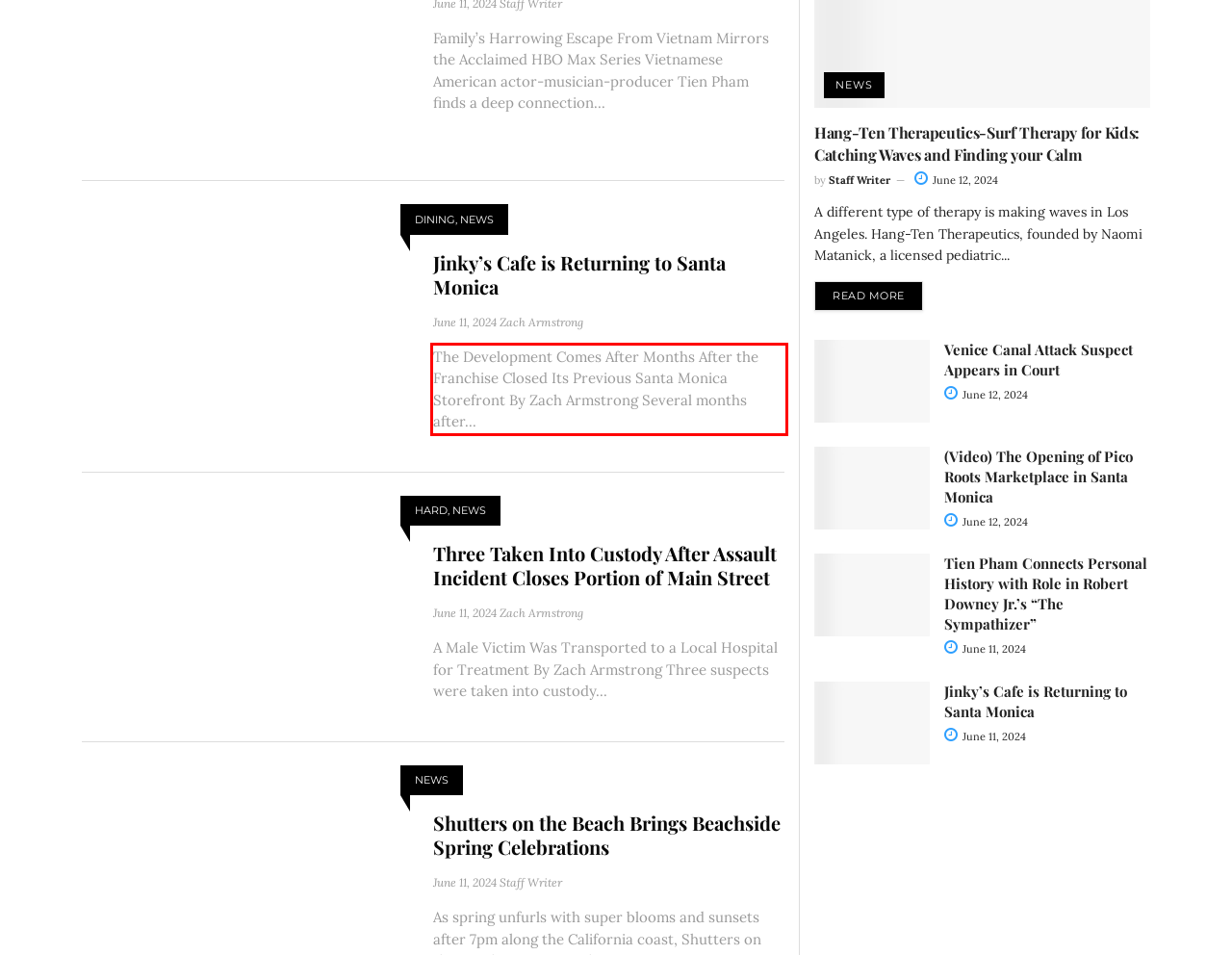Given the screenshot of a webpage, identify the red rectangle bounding box and recognize the text content inside it, generating the extracted text.

The Development Comes After Months After the Franchise Closed Its Previous Santa Monica Storefront By Zach Armstrong Several months after...